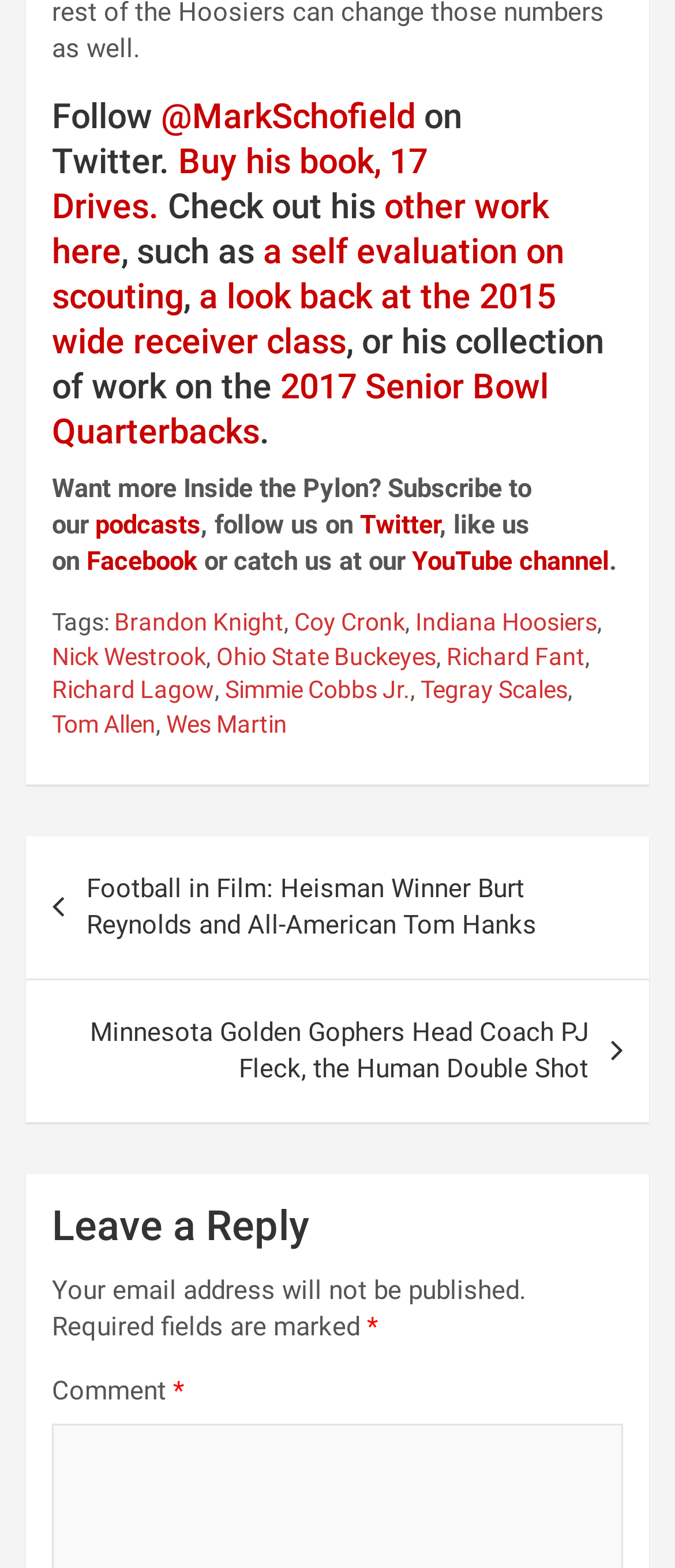Please examine the image and provide a detailed answer to the question: How many social media platforms are mentioned?

The webpage mentions four social media platforms: Twitter, Facebook, YouTube, and podcasts, which can be found in the text elements and links in the middle section of the webpage.